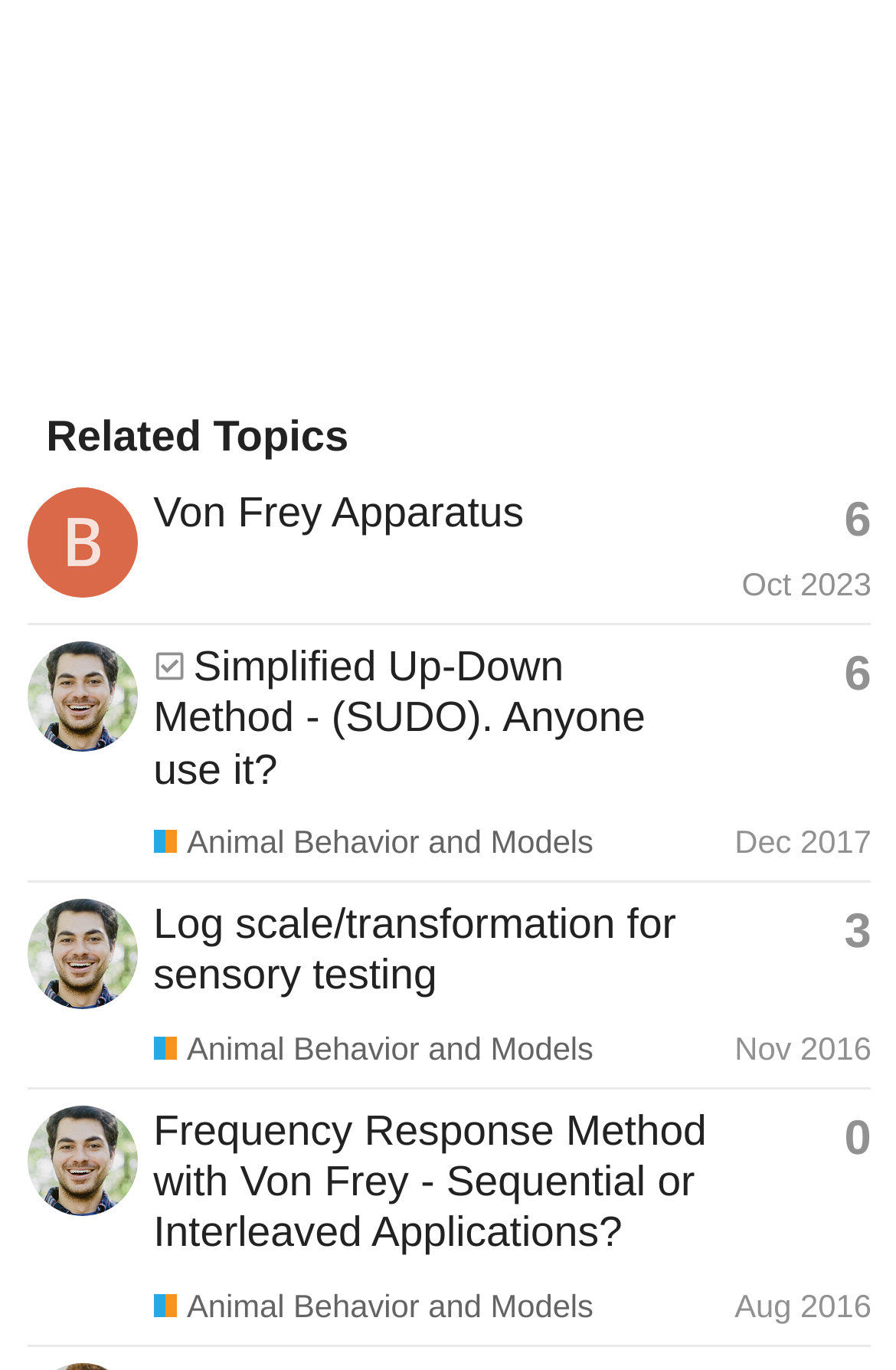Determine the bounding box coordinates of the clickable element to complete this instruction: "Read topic about Von Frey Apparatus". Provide the coordinates in the format of four float numbers between 0 and 1, [left, top, right, bottom].

[0.171, 0.355, 0.585, 0.39]